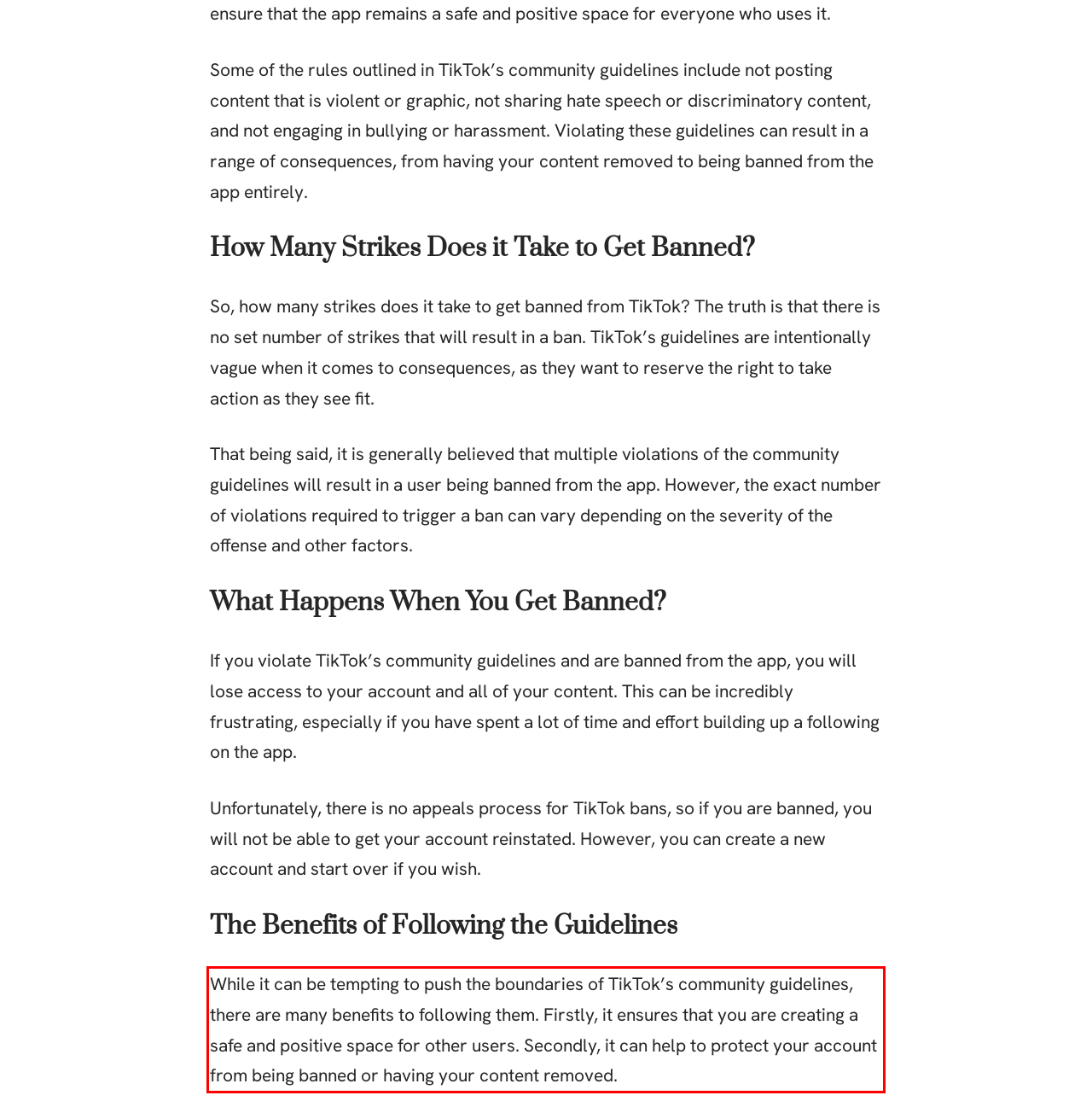Given a webpage screenshot with a red bounding box, perform OCR to read and deliver the text enclosed by the red bounding box.

While it can be tempting to push the boundaries of TikTok’s community guidelines, there are many benefits to following them. Firstly, it ensures that you are creating a safe and positive space for other users. Secondly, it can help to protect your account from being banned or having your content removed.